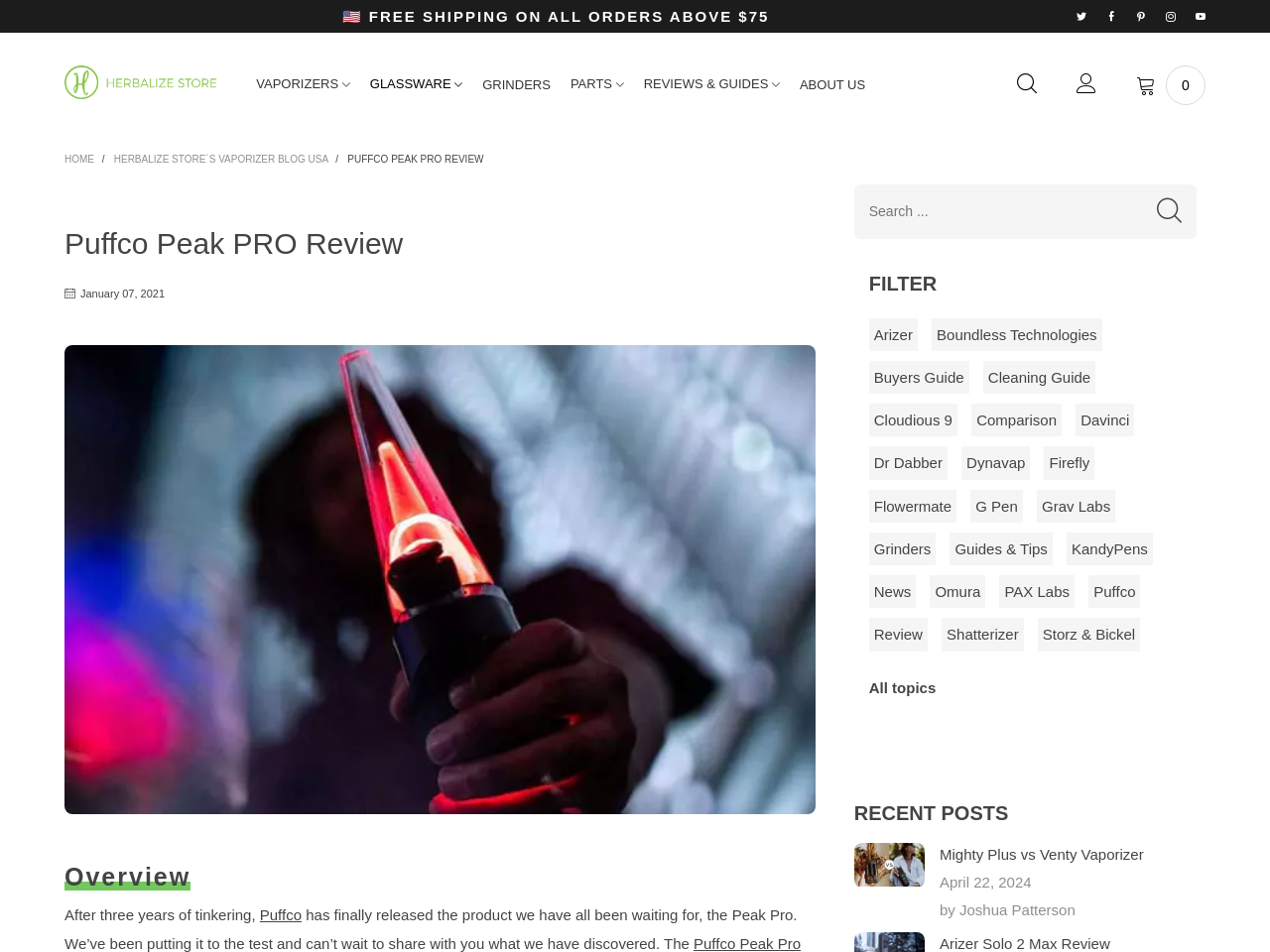Please give a succinct answer using a single word or phrase:
What is the name of the author of the review?

Not mentioned